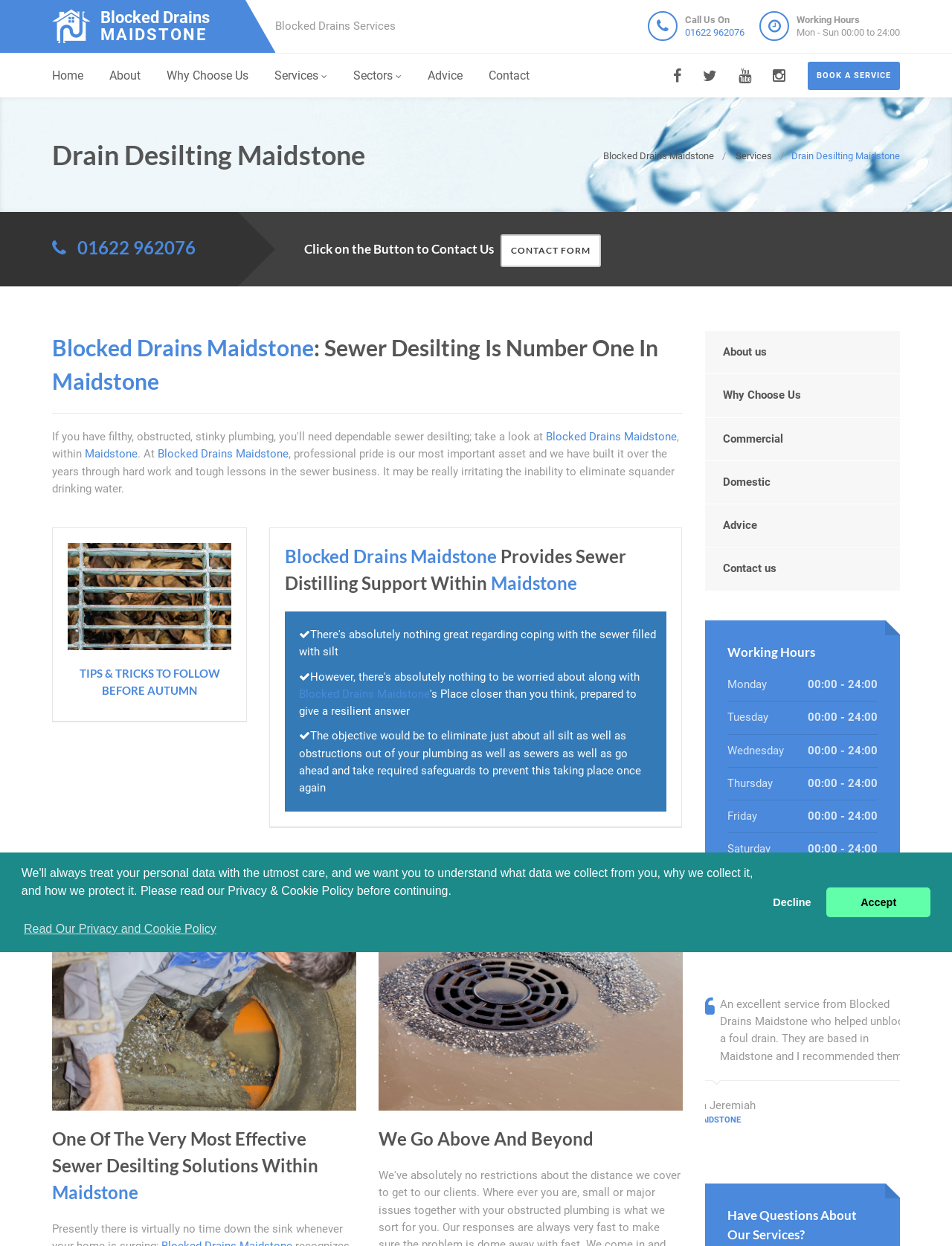Provide the bounding box coordinates of the HTML element described by the text: "01622 962076". The coordinates should be in the format [left, top, right, bottom] with values between 0 and 1.

[0.081, 0.19, 0.205, 0.207]